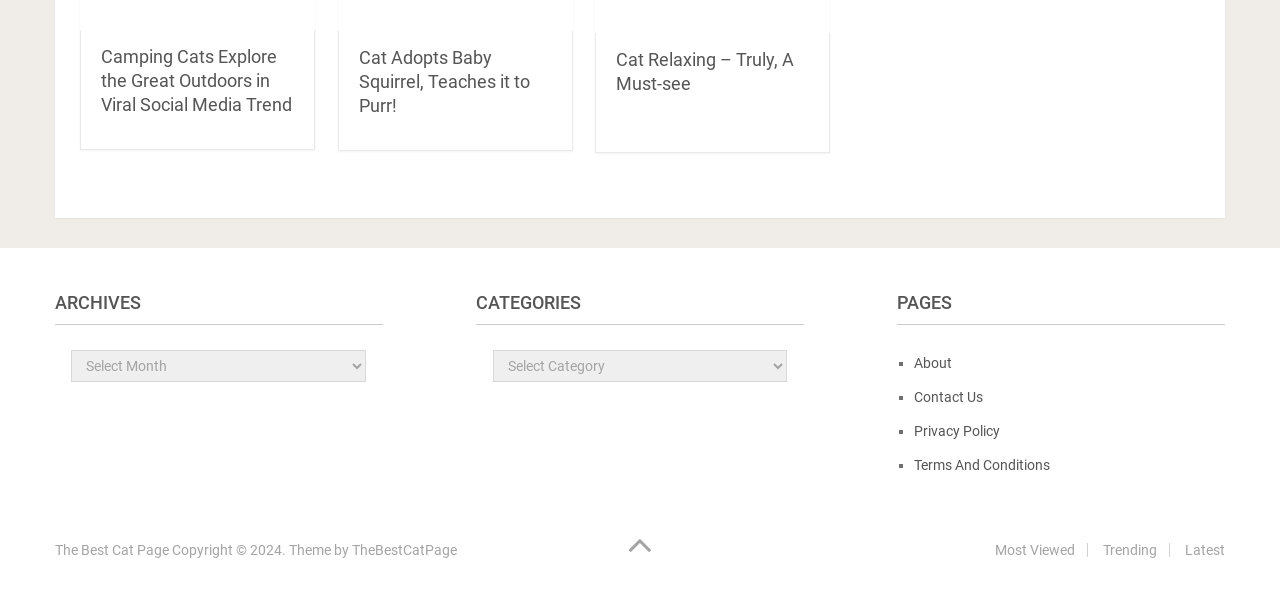Show me the bounding box coordinates of the clickable region to achieve the task as per the instruction: "Click on 'Most Viewed'".

[0.777, 0.913, 0.84, 0.94]